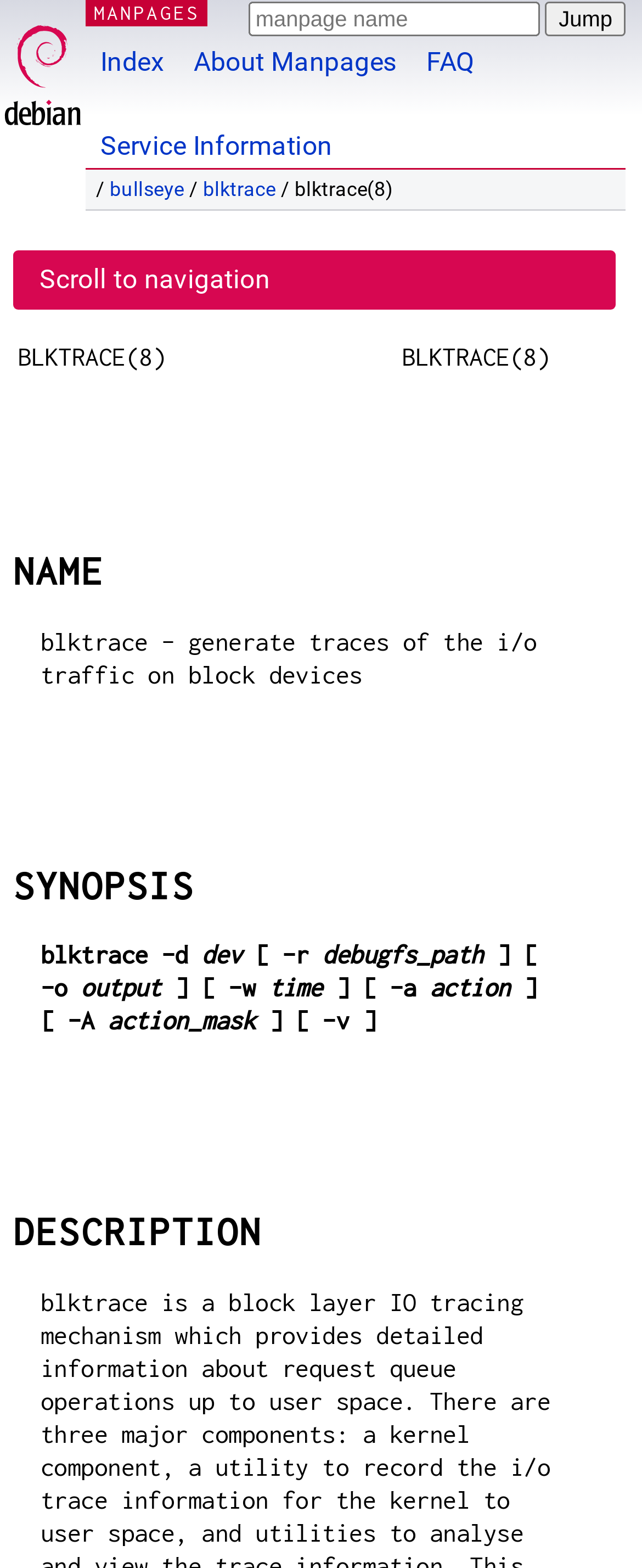Using the provided element description: "Index", identify the bounding box coordinates. The coordinates should be four floats between 0 and 1 in the order [left, top, right, bottom].

[0.133, 0.0, 0.279, 0.054]